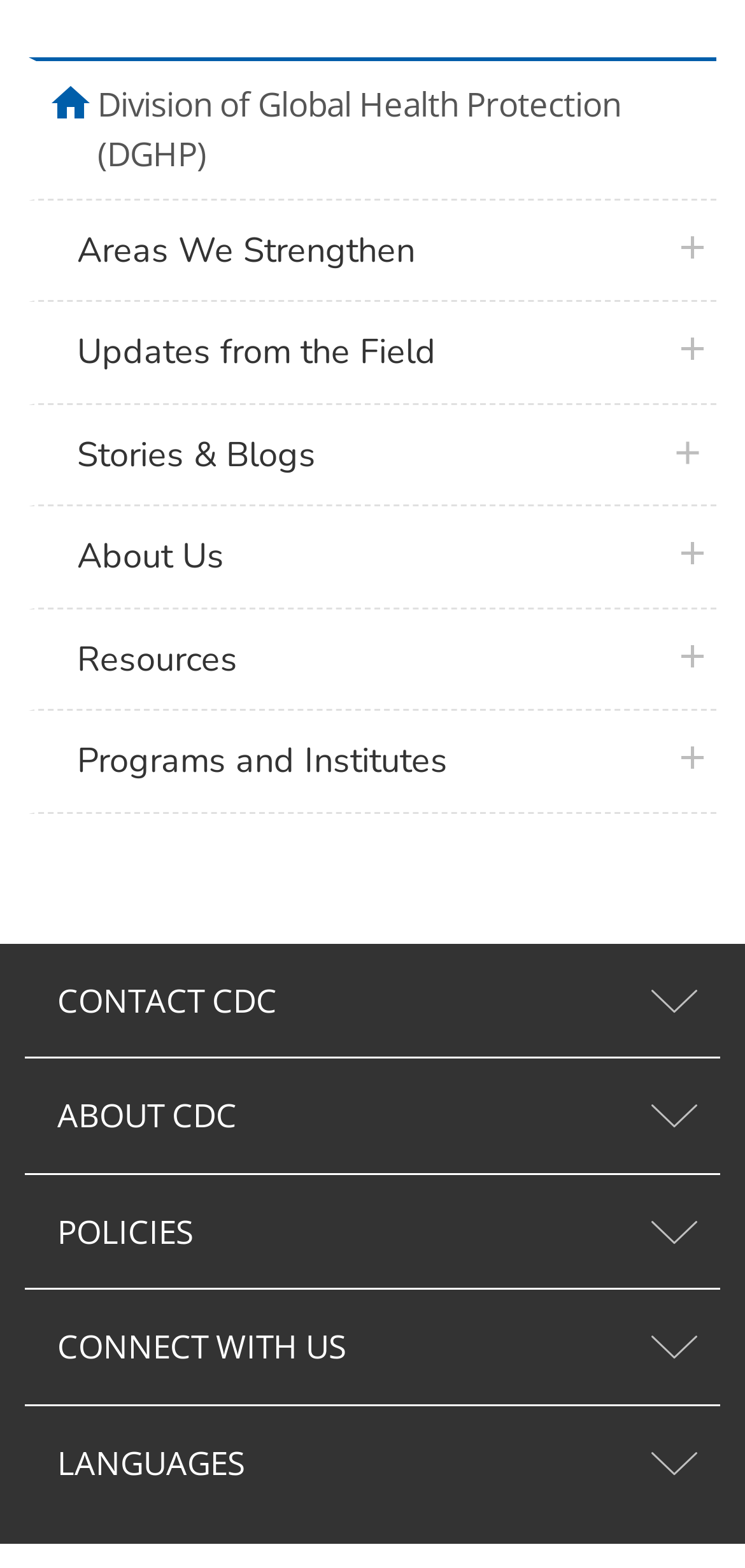Using the given element description, provide the bounding box coordinates (top-left x, top-left y, bottom-right x, bottom-right y) for the corresponding UI element in the screenshot: plus icon

[0.897, 0.467, 0.949, 0.491]